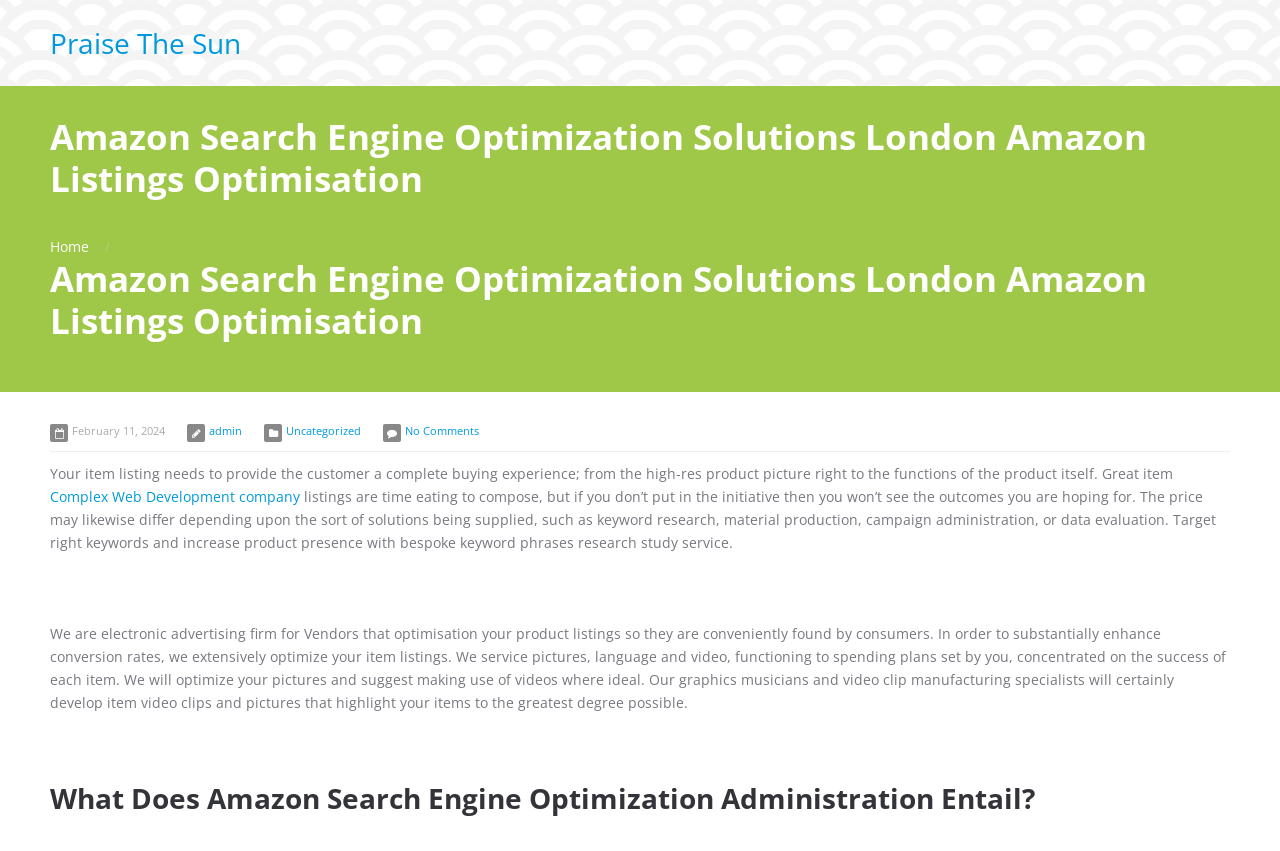Carefully observe the image and respond to the question with a detailed answer:
What is the purpose of the item listing?

Based on the webpage content, the purpose of the item listing is to provide the customer a complete buying experience, which includes high-res product pictures and product functions.